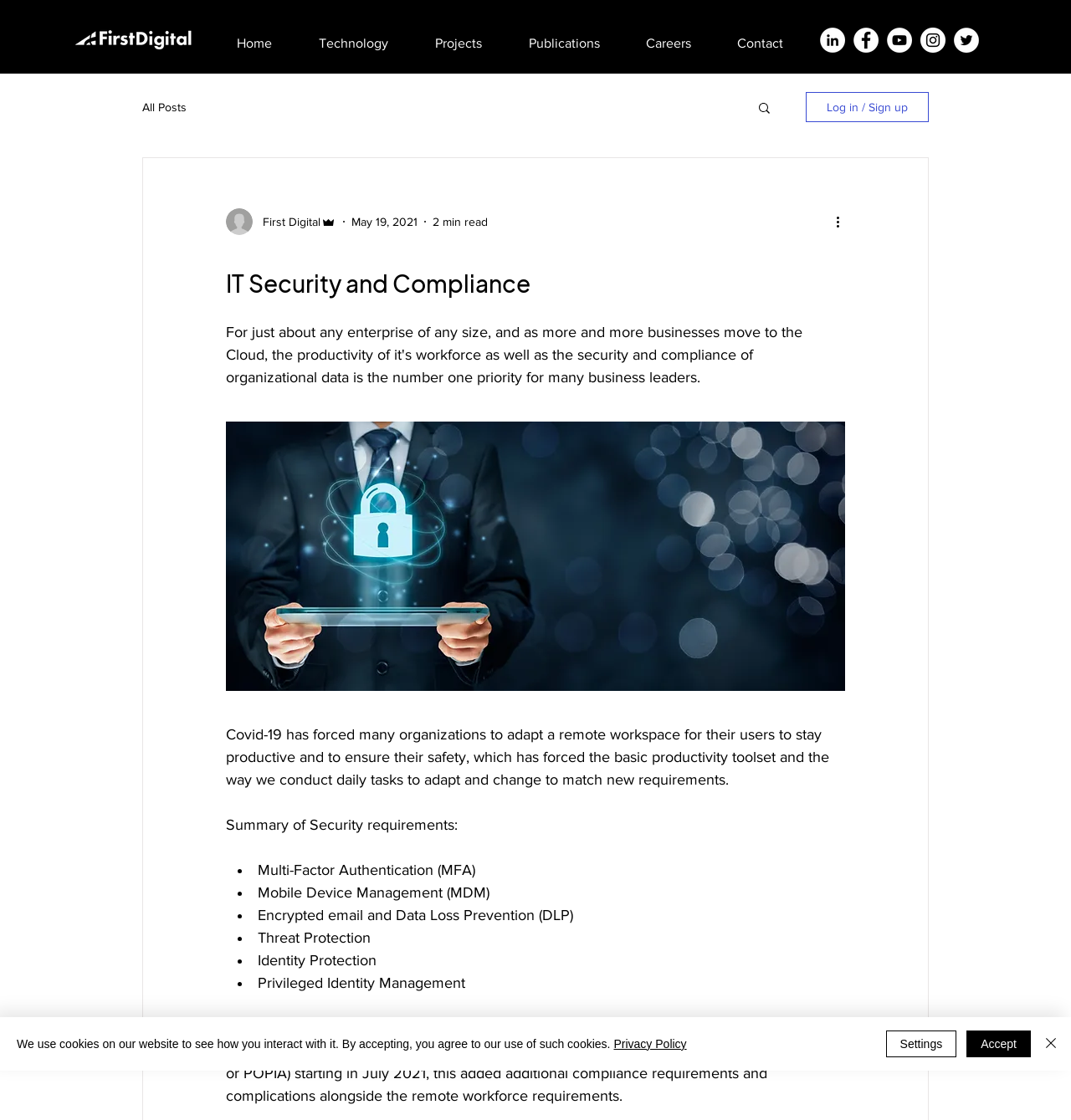Identify the webpage's primary heading and generate its text.

IT Security and Compliance